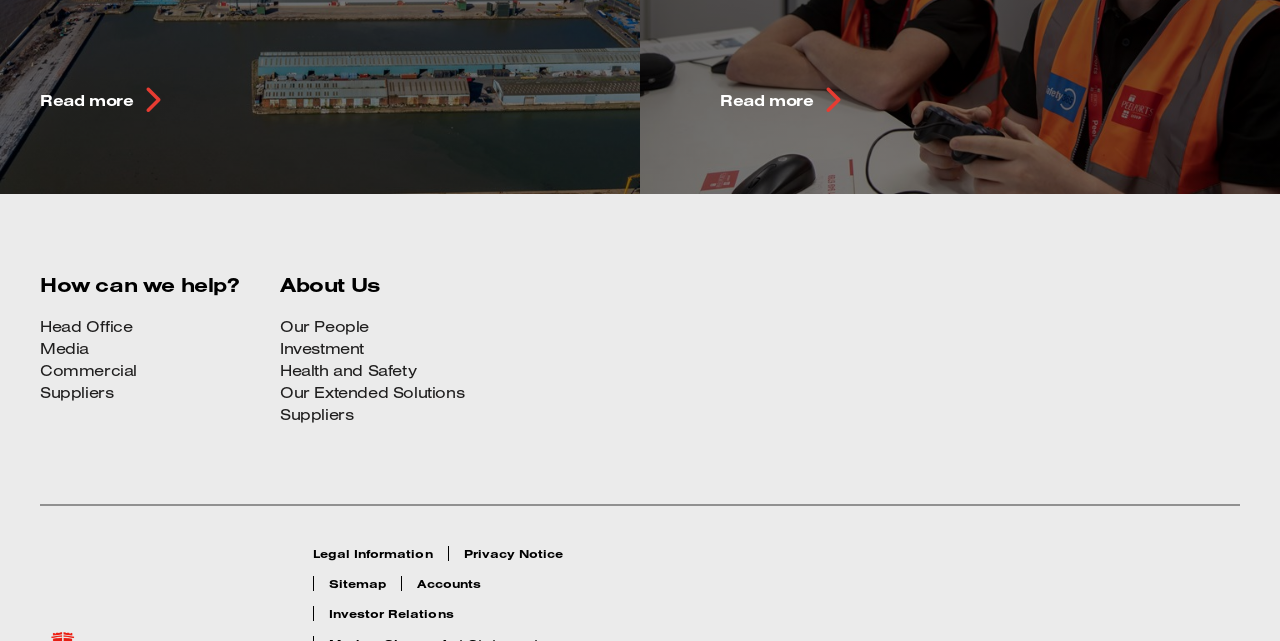Determine the bounding box coordinates for the region that must be clicked to execute the following instruction: "Access Investor Relations".

[0.245, 0.945, 0.366, 0.969]